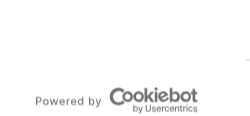What is the significance of the 'Powered by Cookiebot' text?
Provide an in-depth and detailed answer to the question.

The presence of the 'Powered by Cookiebot' text, accompanied by a discreet logo, indicates that the website is using Cookiebot's services for cookie consent management. This branding signifies the website's commitment to complying with privacy laws and managing user consent for cookies.